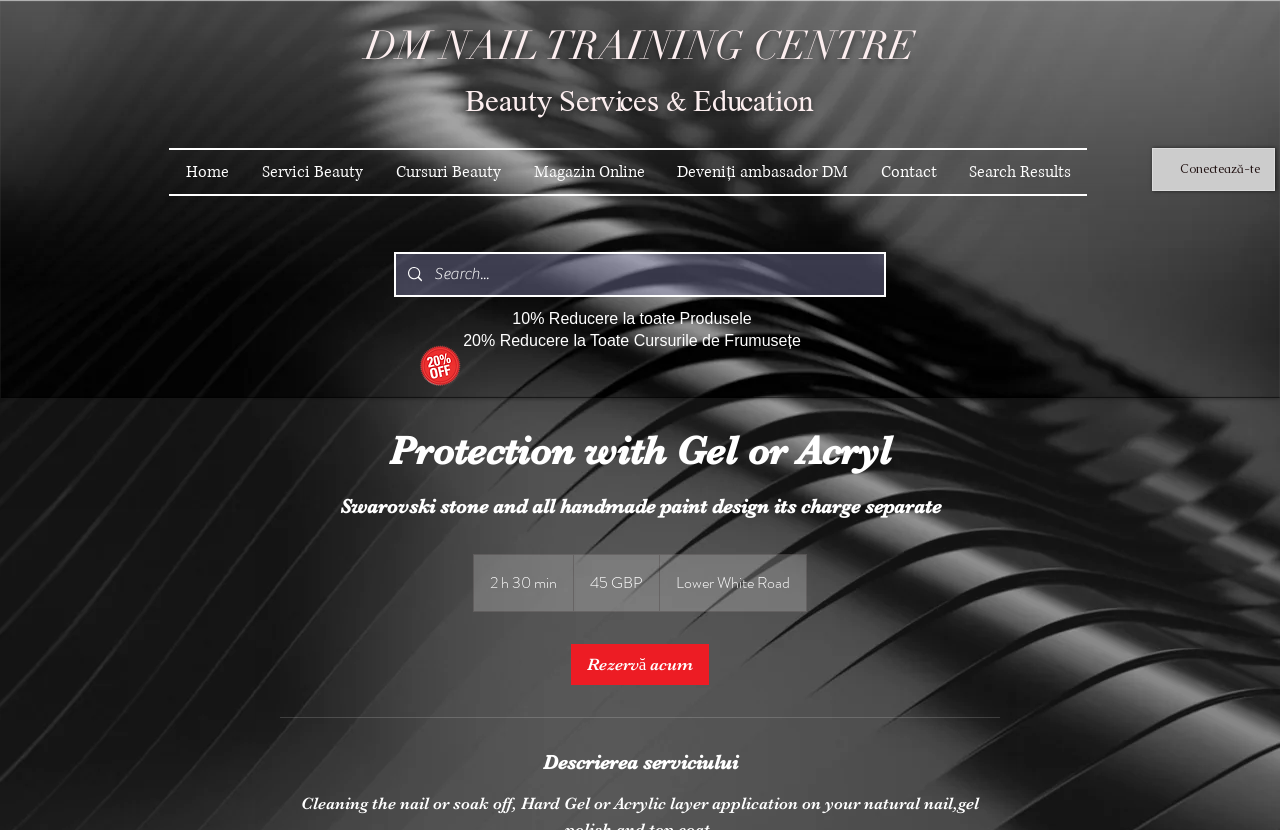Please determine and provide the text content of the webpage's heading.

Protection with Gel or Acryl